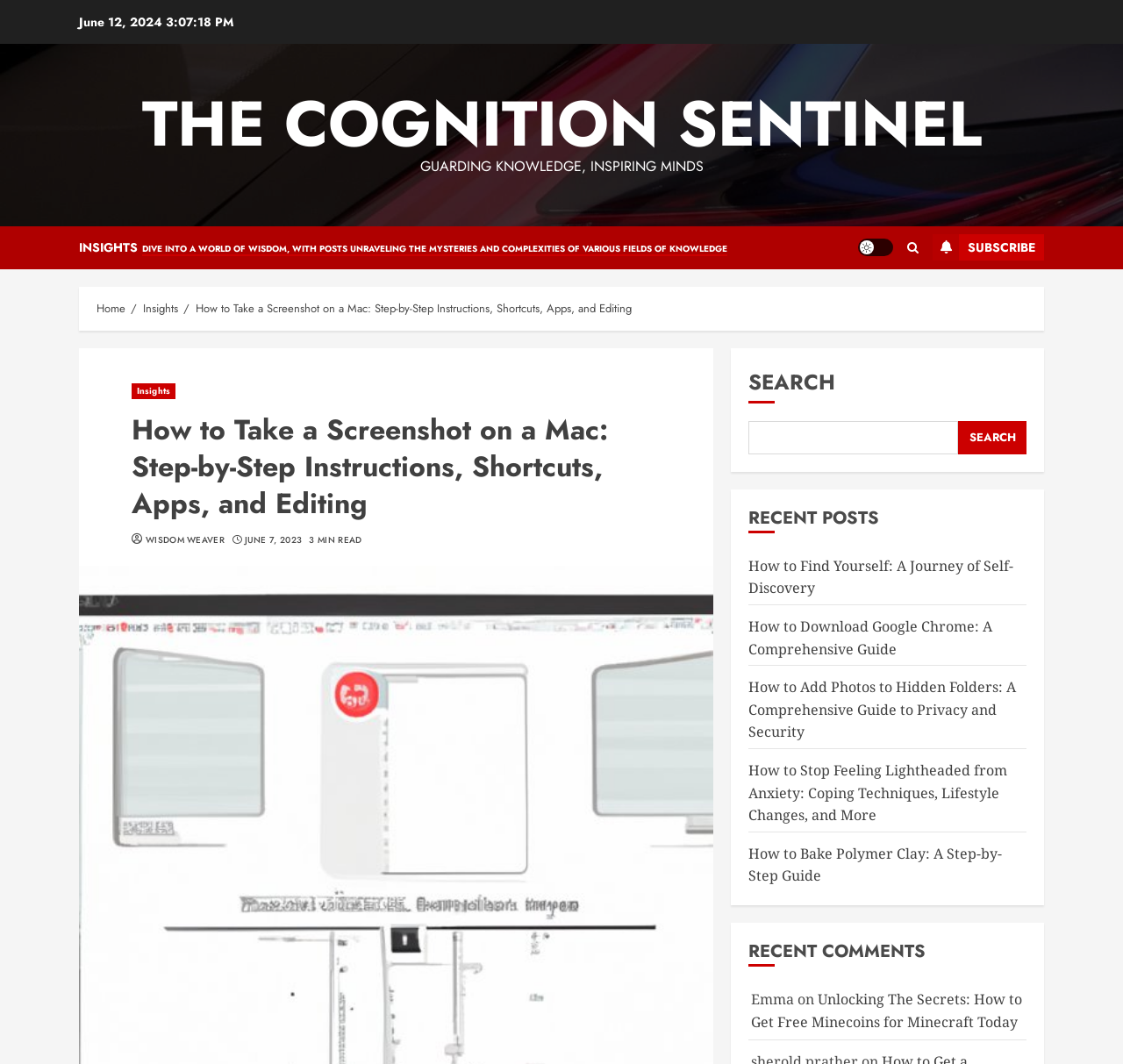With reference to the screenshot, provide a detailed response to the question below:
What is the purpose of the button with a search icon?

I found the purpose of the button with a search icon by looking at the search section of the webpage, where it says 'SEARCH' in a static text element and has a searchbox and a button with a search icon.